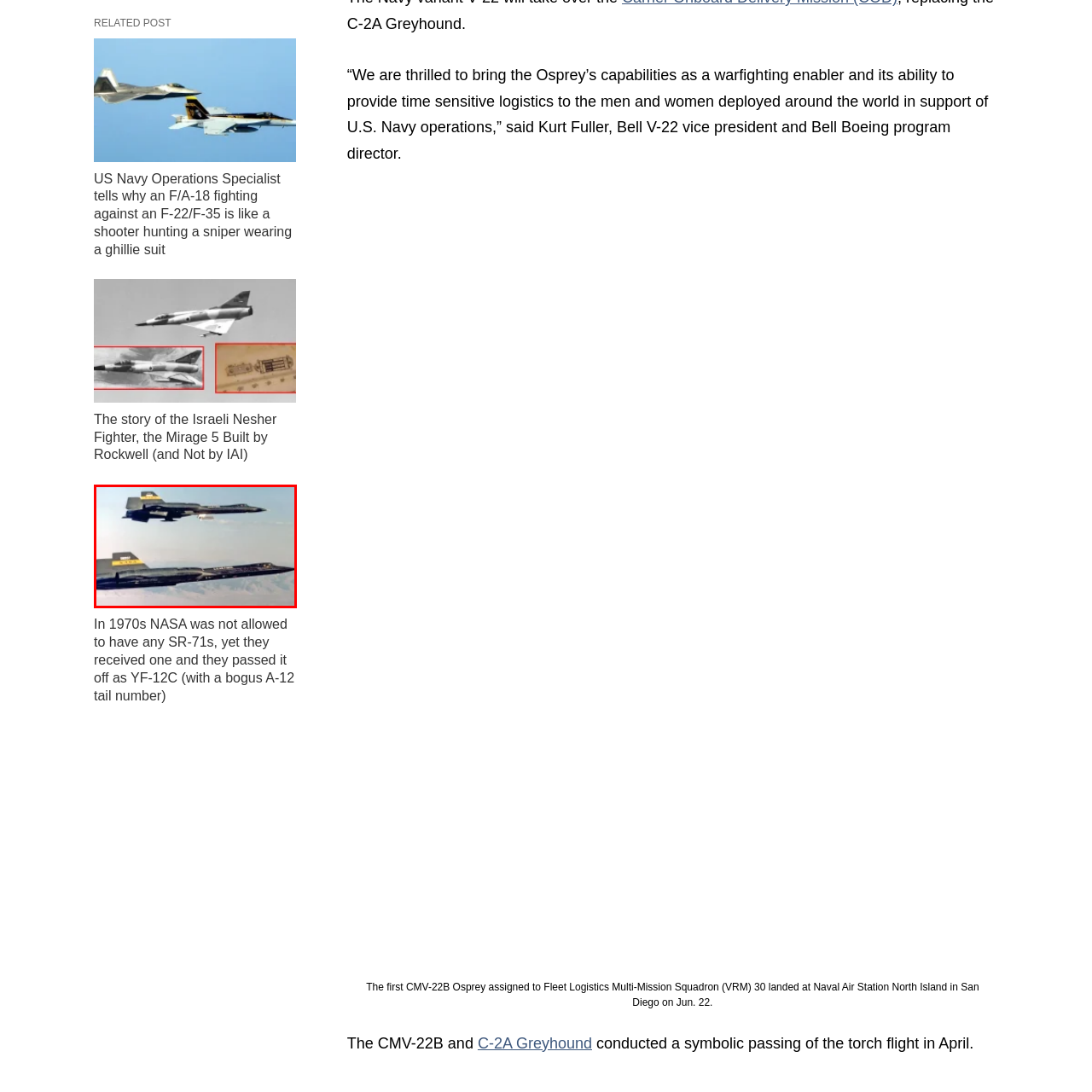Generate a detailed caption for the picture within the red-bordered area.

The image features two iconic aircraft, the Lockheed SR-71 Blackbird, soaring through the sky in a dramatic formation. Known for its unparalleled speed and altitude capabilities, the SR-71 was a reconnaissance aircraft used by the U.S. Air Force during the Cold War. Its sleek, aerodynamic design is highlighted by the sharp contours and unique black color, which aided in thermal management during high-speed flight. This scene emphasizes the aircraft's impressive engineering and its role in gathering vital intelligence, showcasing the technological advancements of its time.